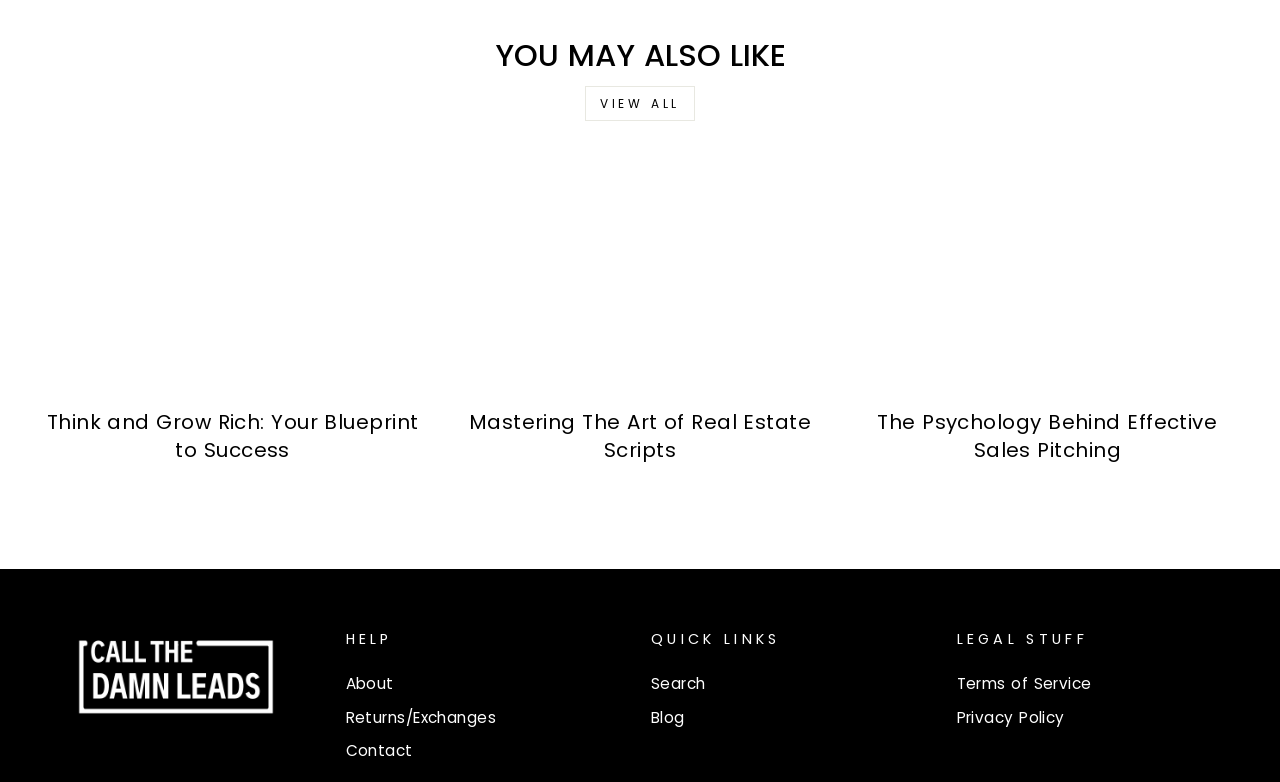Specify the bounding box coordinates of the region I need to click to perform the following instruction: "go to CallTheLeads". The coordinates must be four float numbers in the range of 0 to 1, i.e., [left, top, right, bottom].

[0.031, 0.805, 0.253, 0.958]